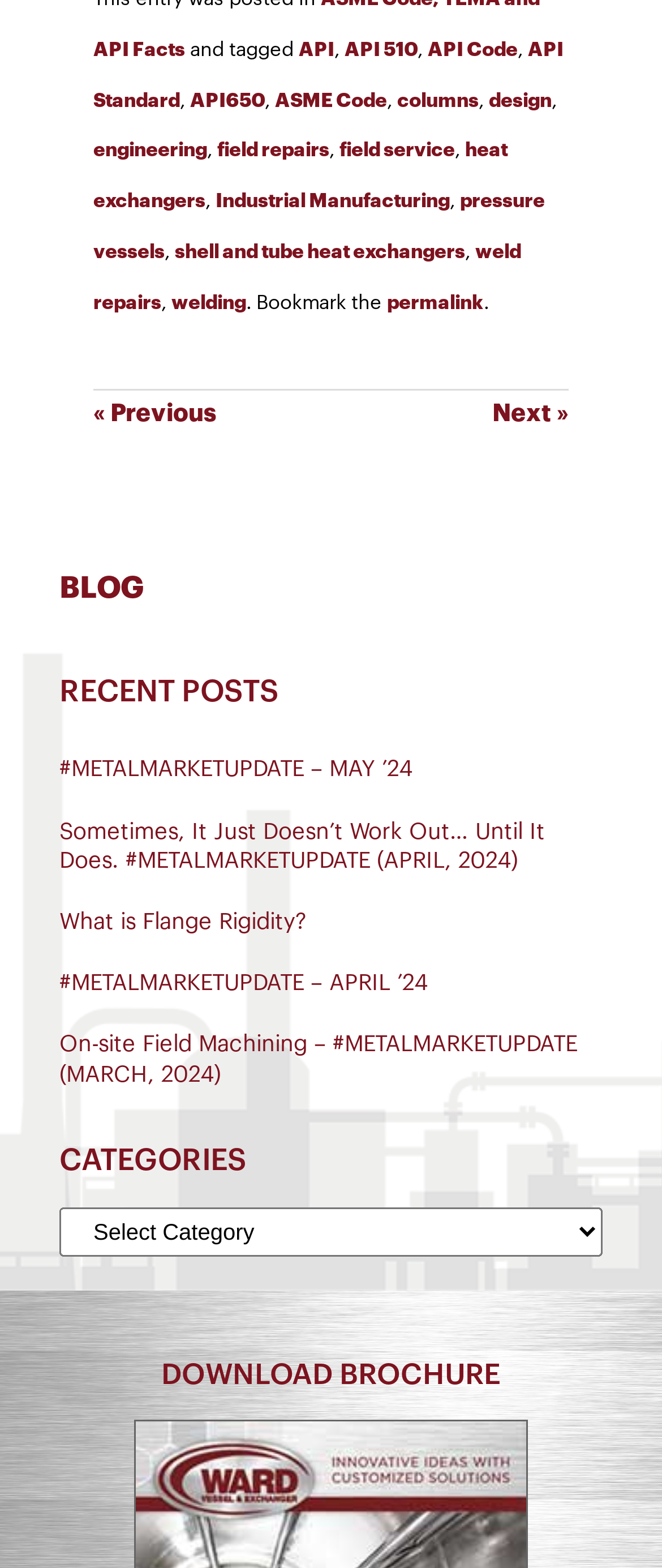Please respond to the question using a single word or phrase:
Are there any navigation links on the webpage?

Yes